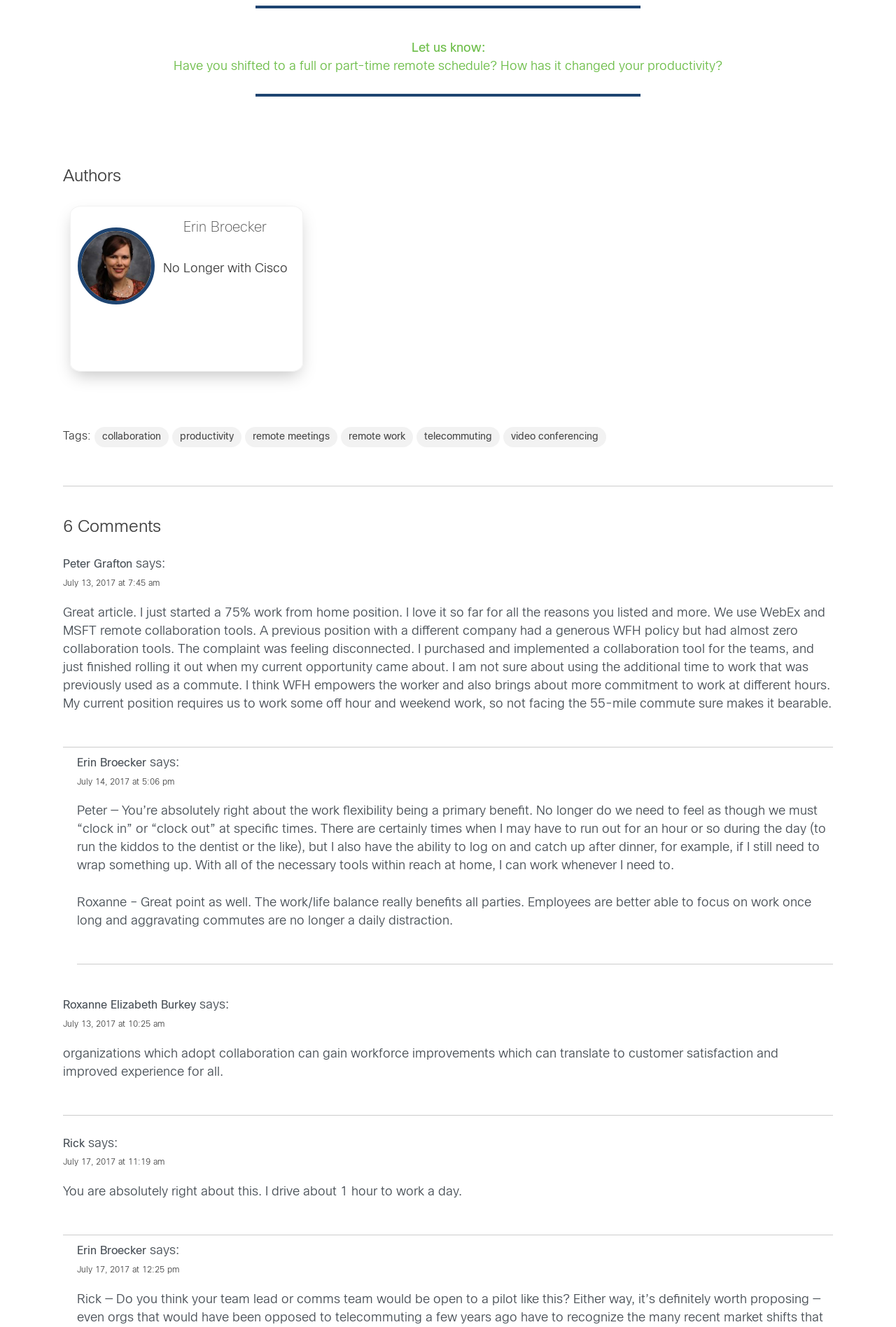Identify the bounding box coordinates of the area you need to click to perform the following instruction: "Click on the 'collaboration' tag".

[0.105, 0.321, 0.188, 0.337]